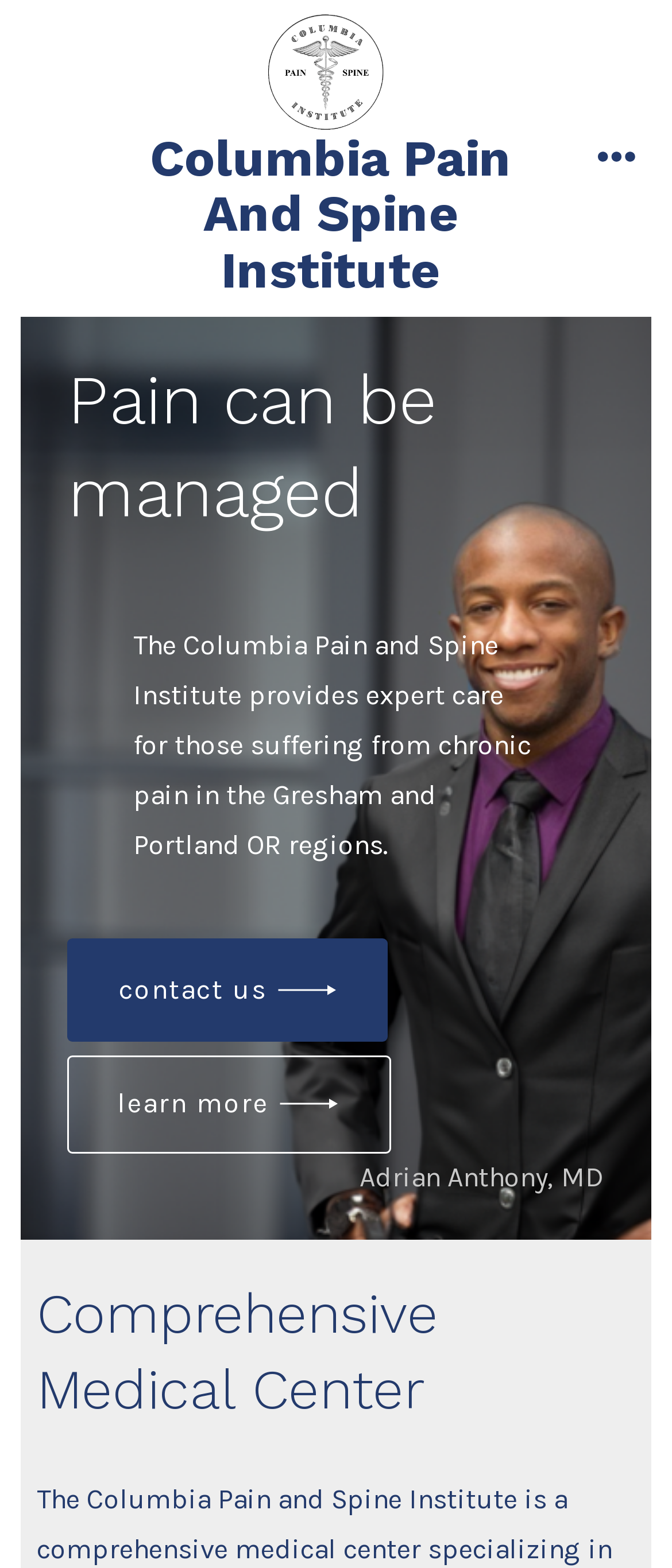Provide the bounding box coordinates for the UI element described in this sentence: "Menu". The coordinates should be four float values between 0 and 1, i.e., [left, top, right, bottom].

[0.859, 0.075, 0.976, 0.128]